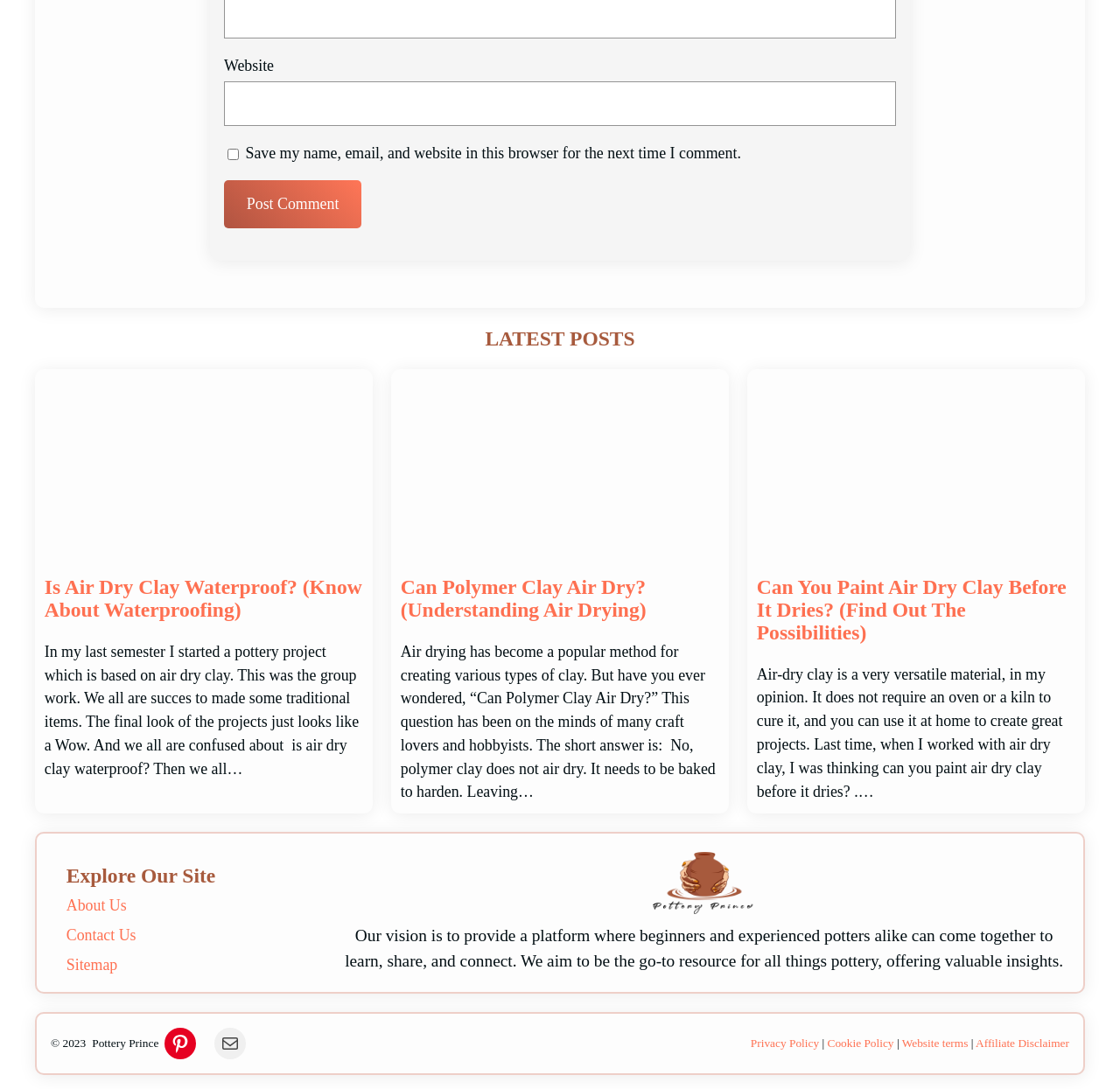Determine the bounding box coordinates of the element's region needed to click to follow the instruction: "Contact us". Provide these coordinates as four float numbers between 0 and 1, formatted as [left, top, right, bottom].

[0.059, 0.823, 0.113, 0.839]